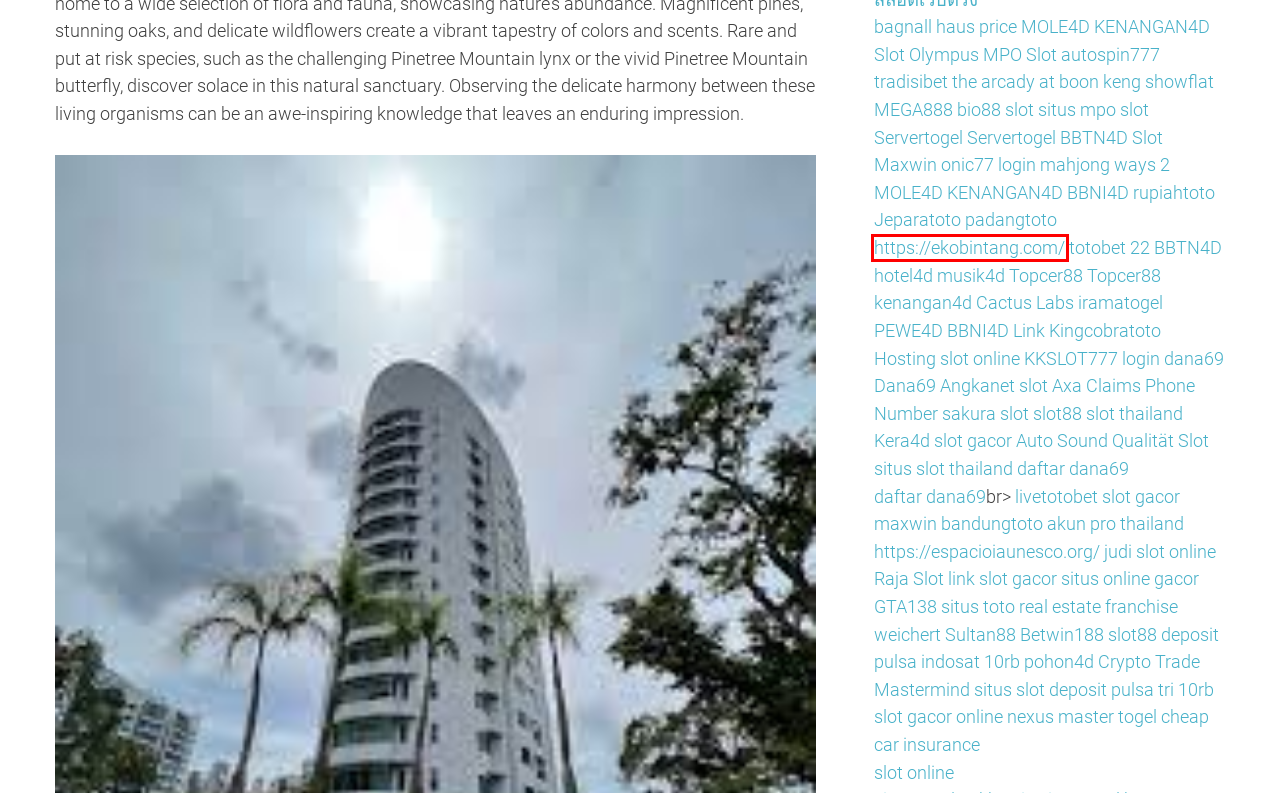Look at the given screenshot of a webpage with a red rectangle bounding box around a UI element. Pick the description that best matches the new webpage after clicking the element highlighted. The descriptions are:
A. PADANGTOTO TRUSTED BETTING ONLINE - SLOT TERGACOR
B. Zinc-Net - The Network for the Biology of Zinc
C. BBTN4D Situs Gaming Online No 1 Di Indonesia
D. TOTOBET | SITUS PASARAN TOGEL TERLENGKAP
E. Bintang4d | Bintang4dp Dapatkan Akses Resmi Untuk Bermain Games Online
F. Cactus Labs Website | Cactus Labs Six Shooter | Cactus Vape 2023
G. Crypto Trade Mastermind - Wallets, Safety, Trading Strategies, and Taxation
H. MPO SLOT ⚜️ Link Slot Thailand Pasti Maxwin Server Luar Negeri

E